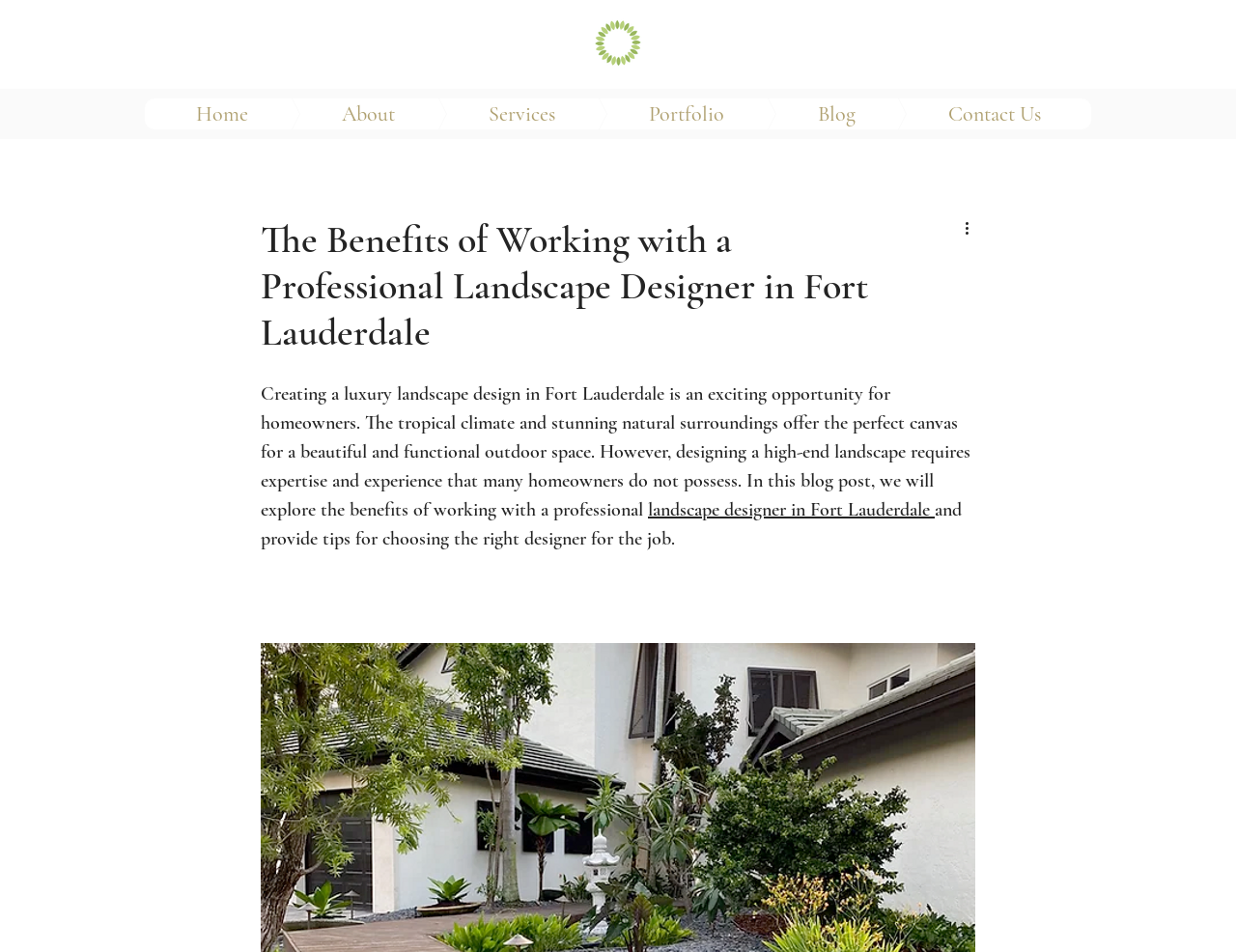What type of outdoor space is being discussed? Look at the image and give a one-word or short phrase answer.

Luxury landscape design